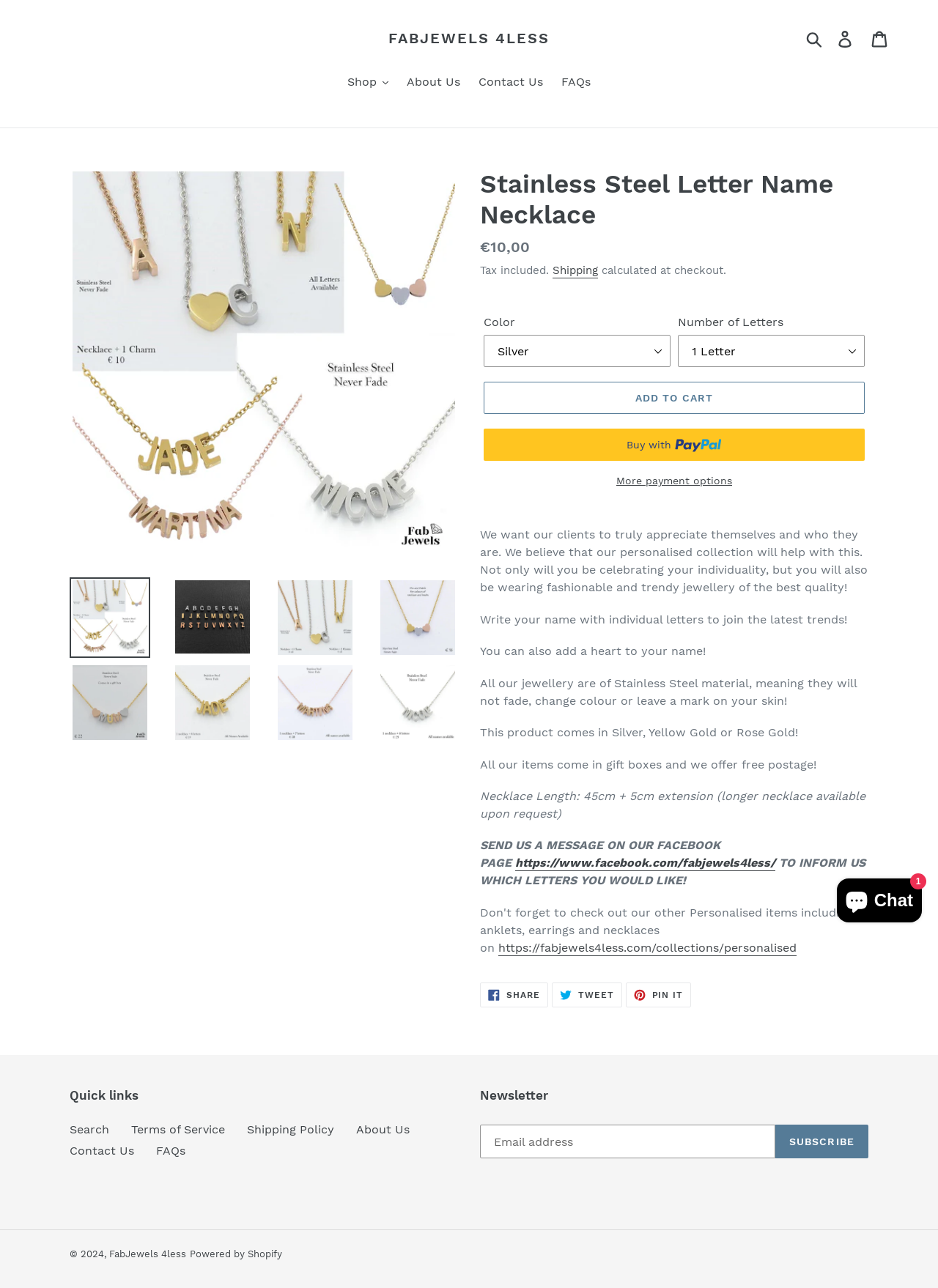Can you extract the primary headline text from the webpage?

Stainless Steel Letter Name Necklace